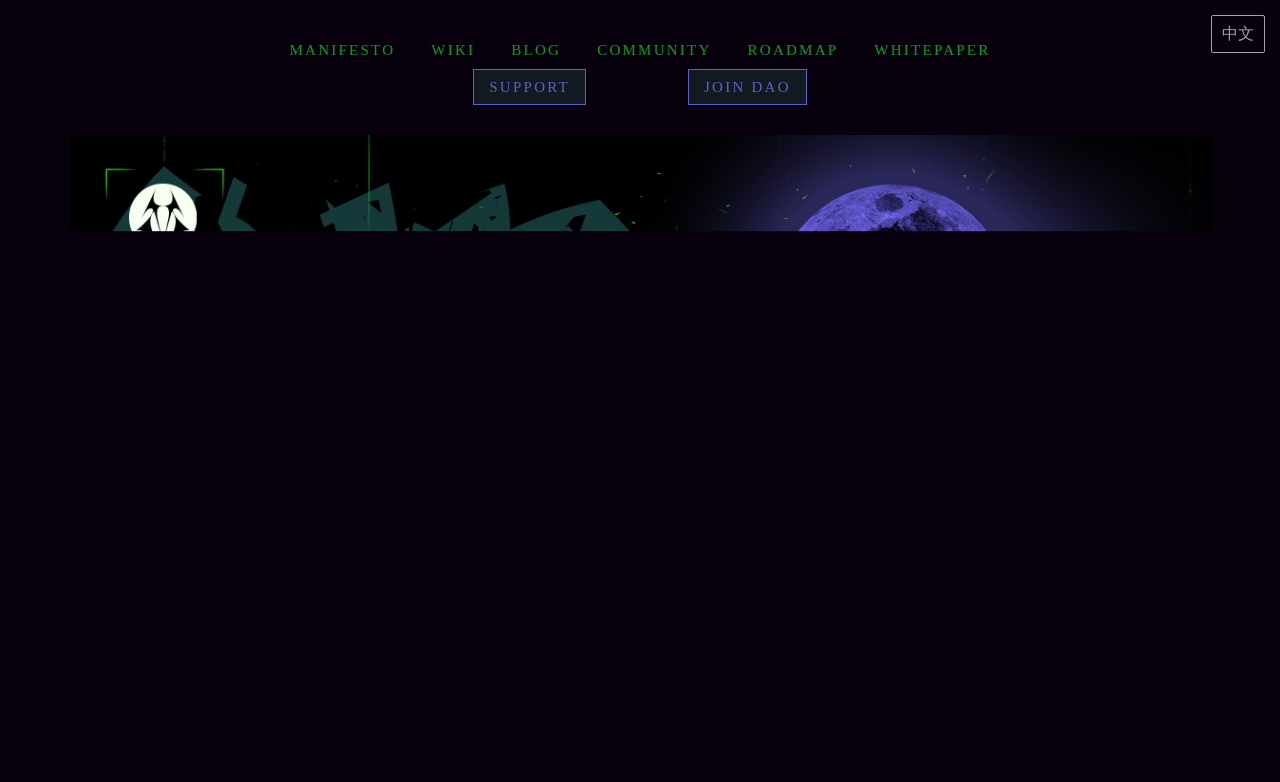Point out the bounding box coordinates of the section to click in order to follow this instruction: "access the wiki".

[0.337, 0.042, 0.371, 0.086]